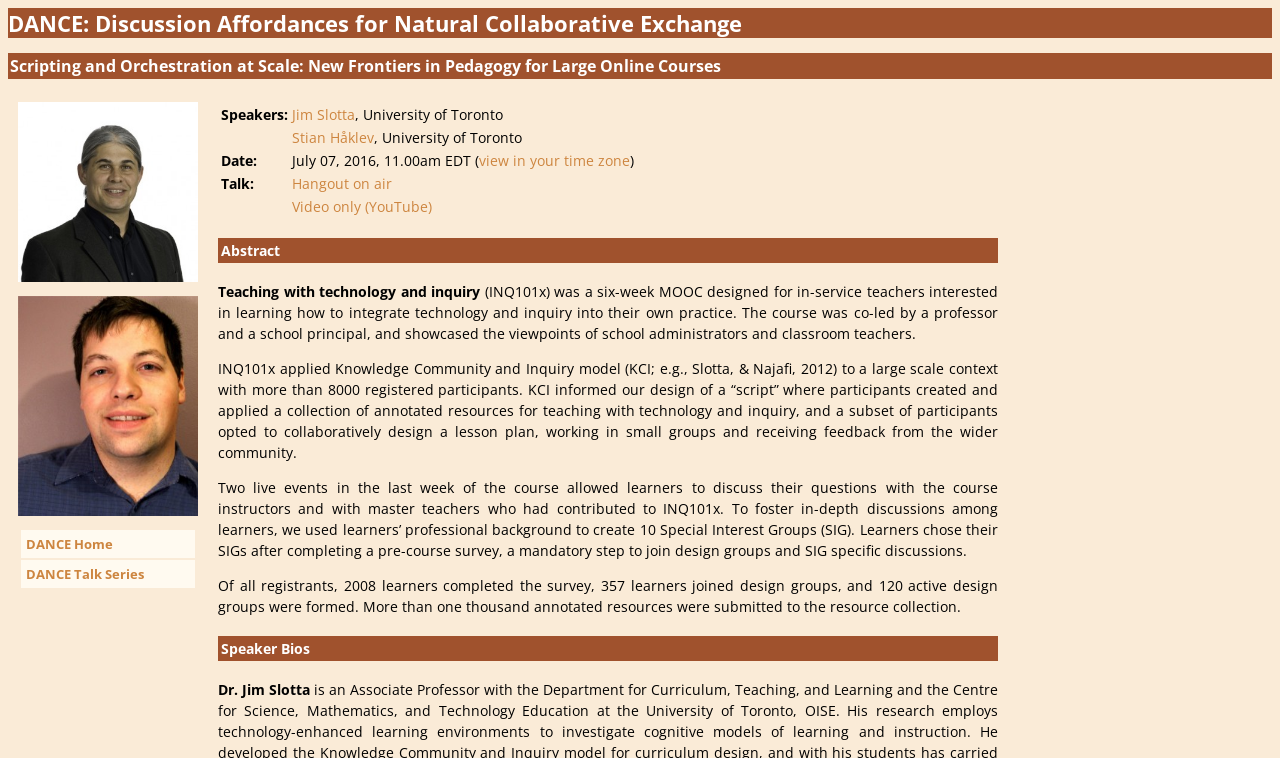Provide a short answer using a single word or phrase for the following question: 
How many speakers are listed?

2